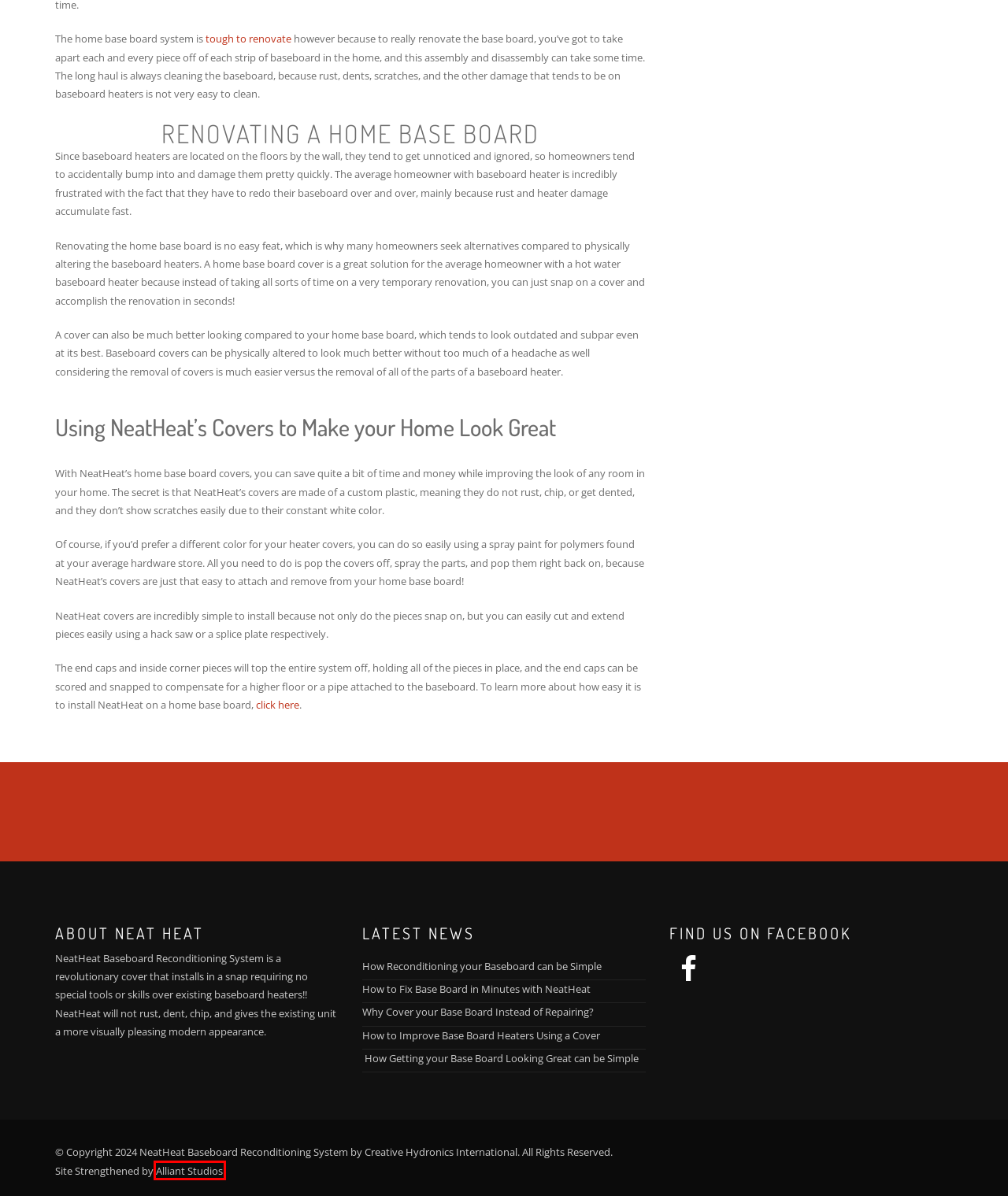Given a screenshot of a webpage with a red bounding box highlighting a UI element, choose the description that best corresponds to the new webpage after clicking the element within the red bounding box. Here are your options:
A. Videos - Neat Heat
B. Blog - Neat Heat
C. Home - Neat Heat
D. How to Replace Baseboard Heater Covers Safely - This Old House
E. Alliant Studios - Award Winning Print and Digital Marketing in Fairfax VA
F. About - Neat Heat
G. Why Cover your Base Board Instead of Repairing? - Neat Heat
H. How to Fix Base Board in Minutes with NeatHeat - Neat Heat

E